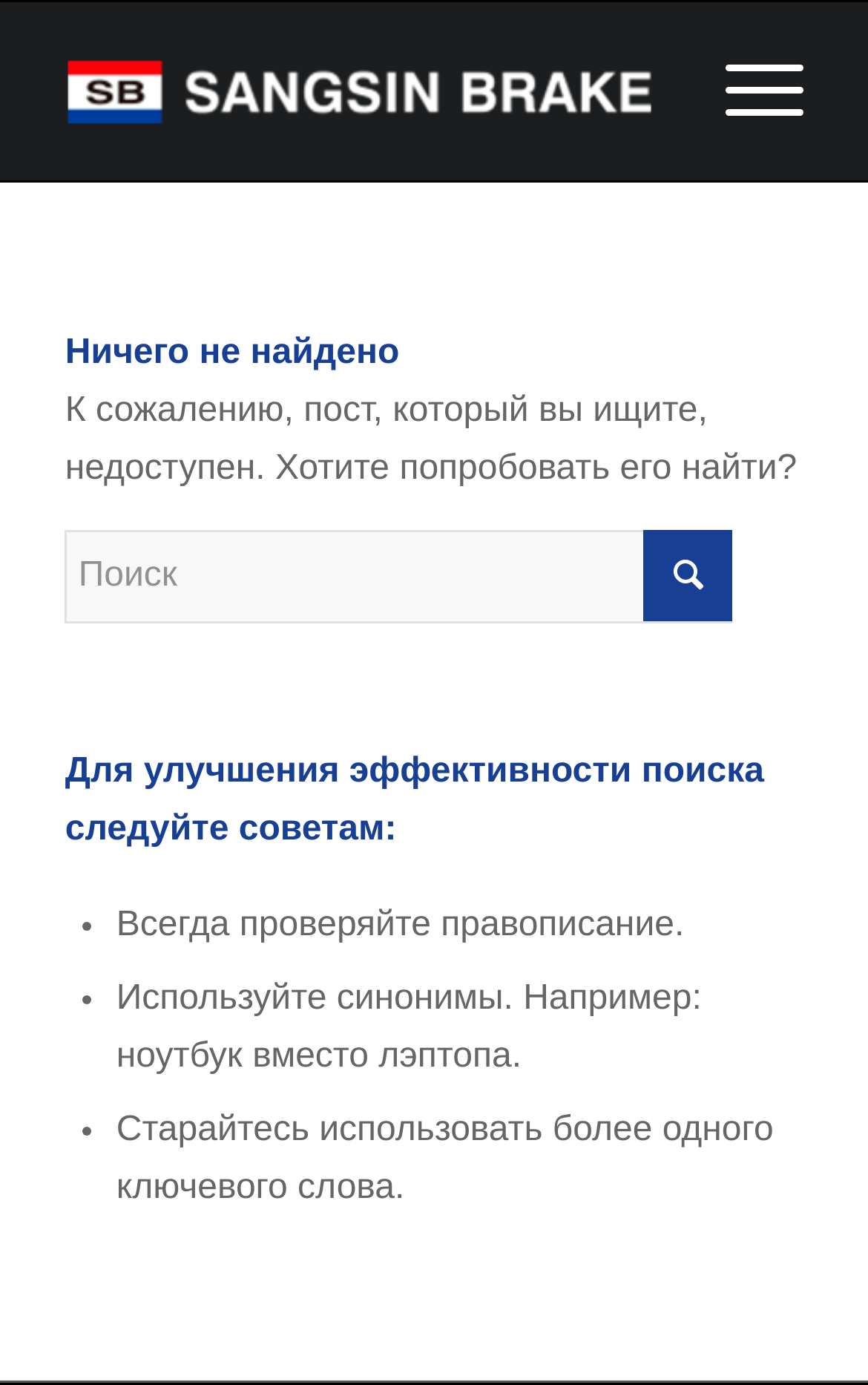Answer this question in one word or a short phrase: How many search tips are provided?

3